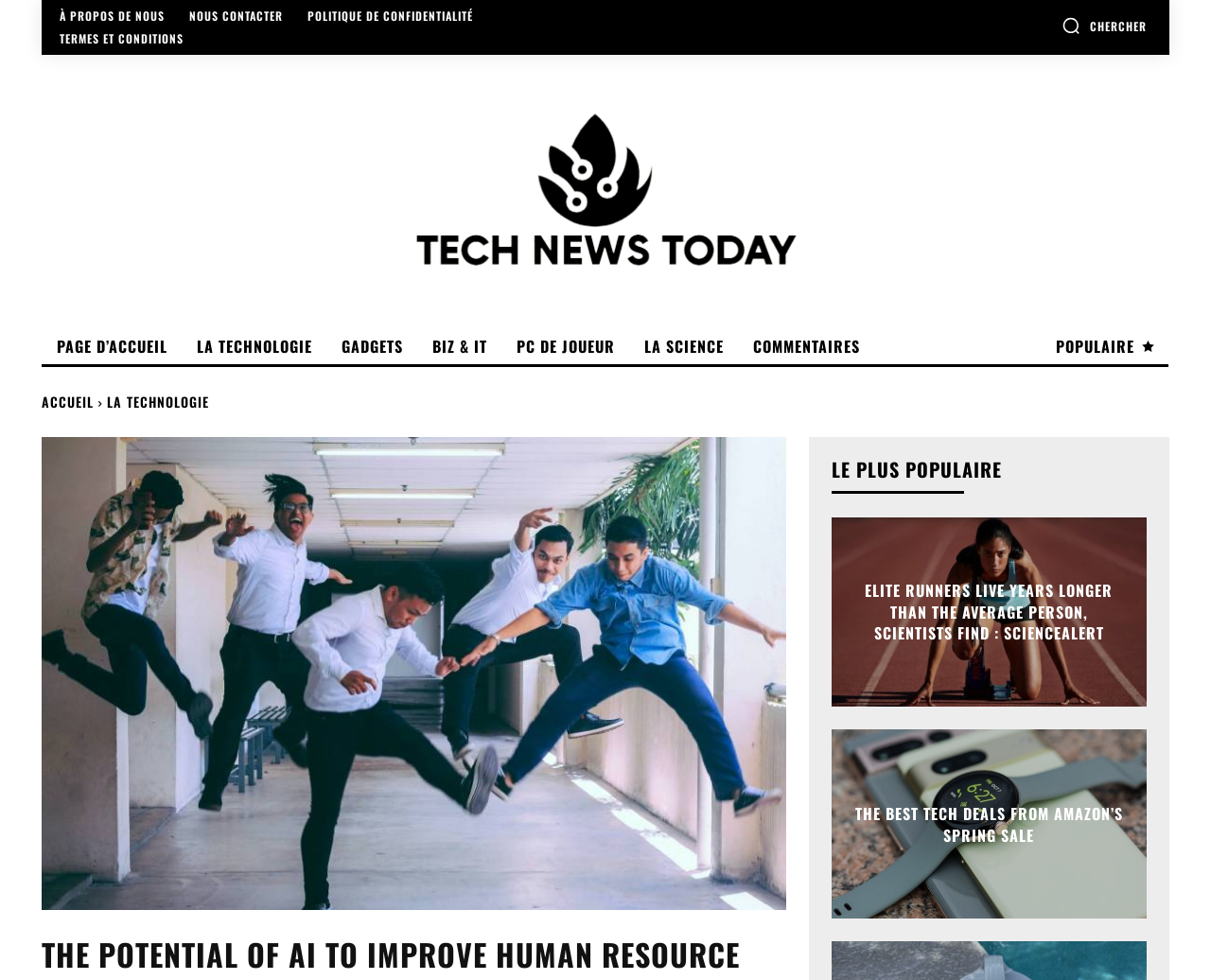Locate the bounding box coordinates of the clickable region to complete the following instruction: "Visit the about us page."

[0.041, 0.011, 0.144, 0.022]